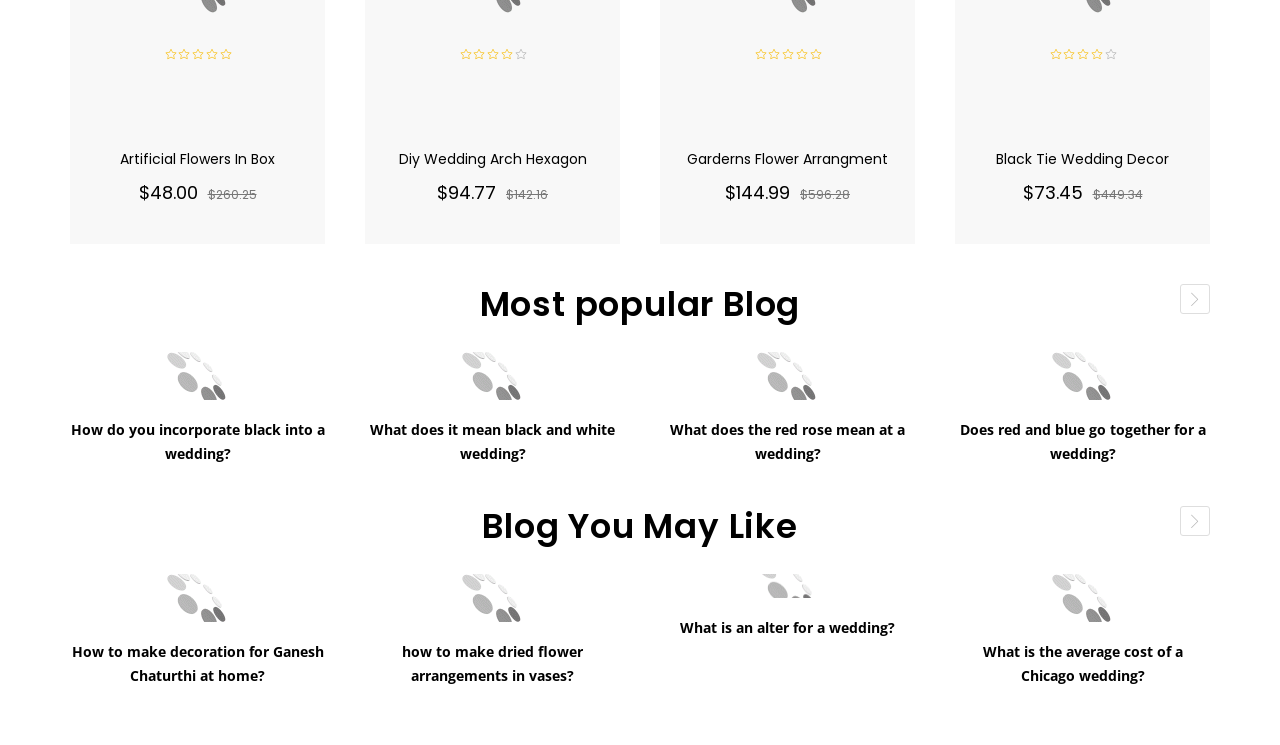Bounding box coordinates are to be given in the format (top-left x, top-left y, bottom-right x, bottom-right y). All values must be floating point numbers between 0 and 1. Provide the bounding box coordinate for the UI element described as: Garderns Flower Arrangment

[0.537, 0.2, 0.694, 0.227]